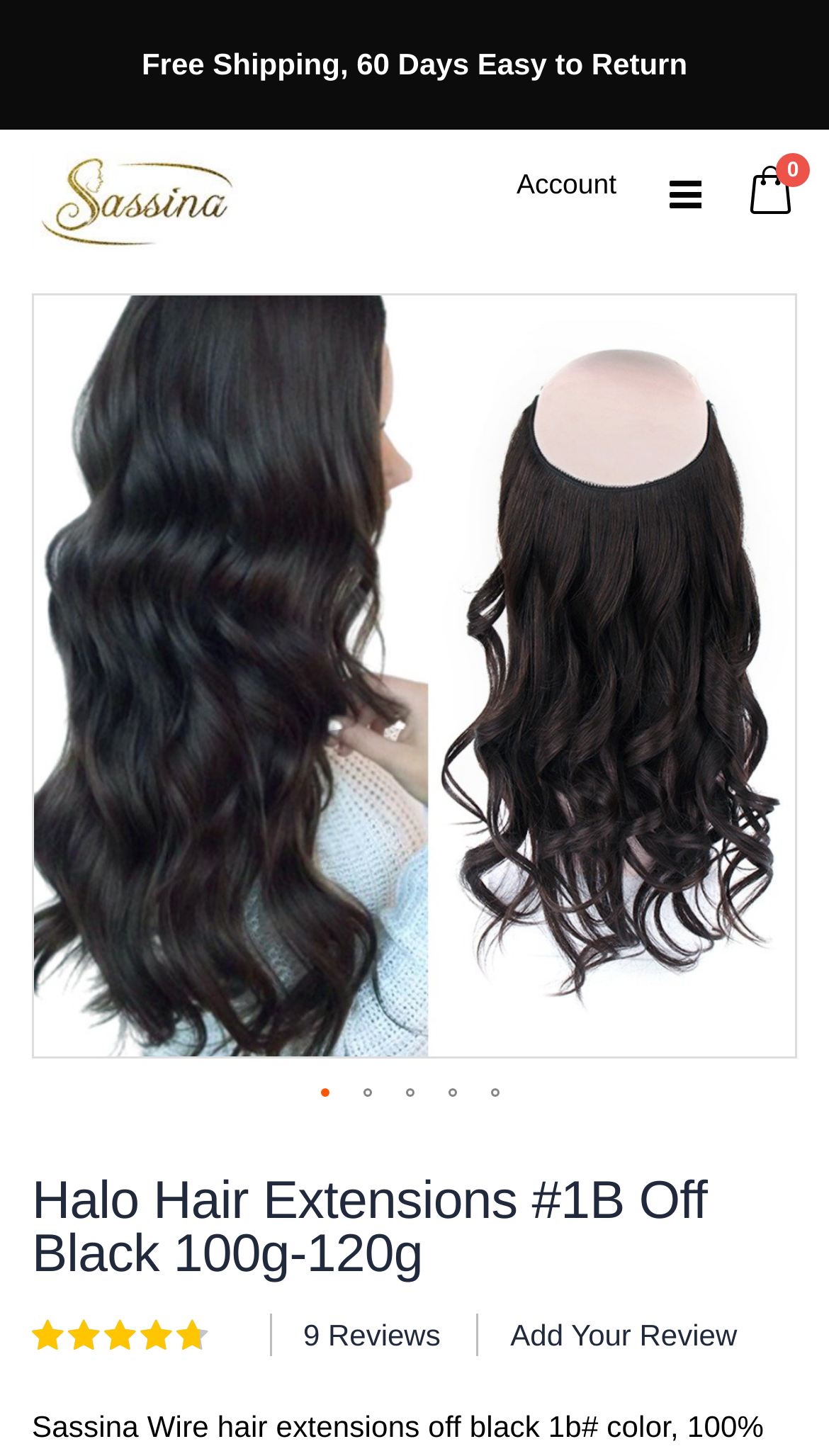Identify and extract the main heading from the webpage.

Halo Hair Extensions #1B Off Black 100g-120g